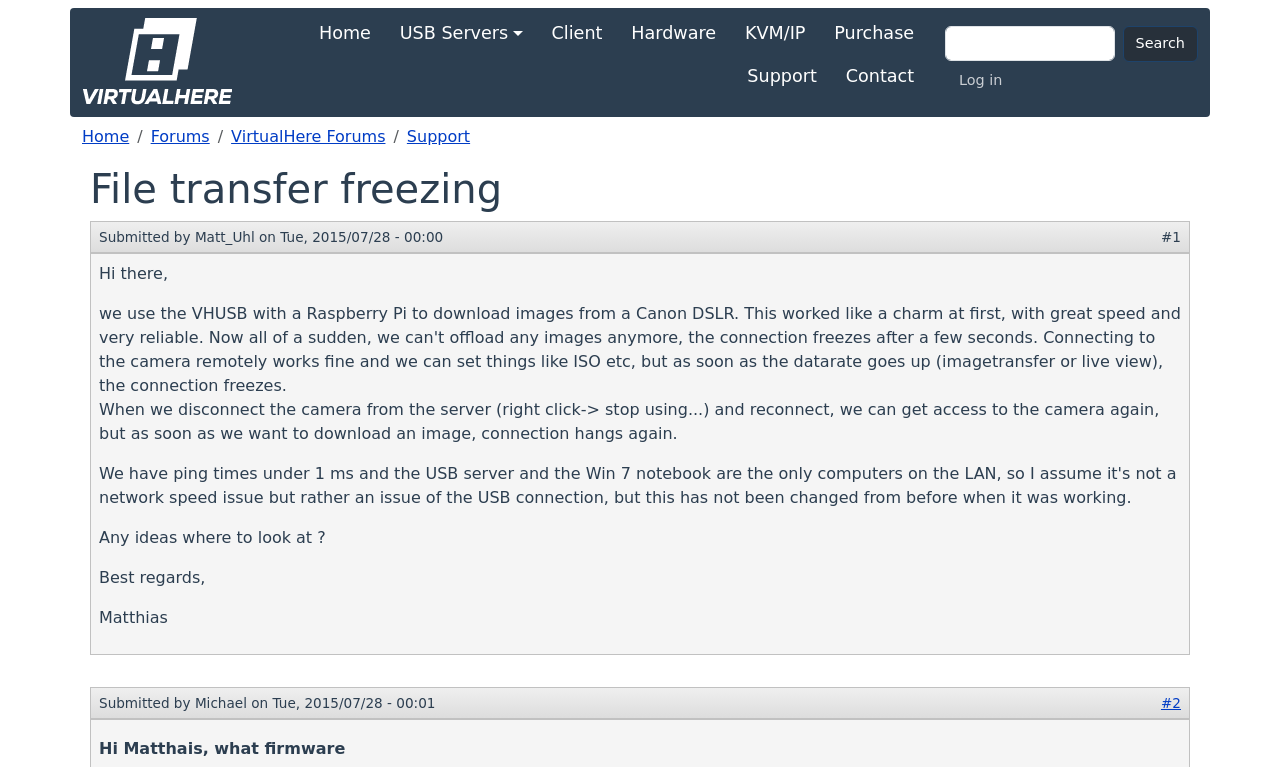Create a full and detailed caption for the entire webpage.

The webpage is about a discussion forum, specifically a topic titled "File transfer freezing" on VirtualHere. At the top left, there is a link to the "Home" page, accompanied by a small "Home" icon. Next to it, there is a main navigation menu with links to "USB Servers", "Client", "Hardware", "KVM/IP", "Purchase", "Support", and "Contact".

On the top right, there is a search bar with a "Search" button. Below the search bar, there is a user account menu with a link to "Log in".

The main content of the page is a discussion thread. The thread starts with a heading "File transfer freezing" and a breadcrumb navigation menu above it, showing the path "Home > Forums > VirtualHere Forums > Support". The original post is from "Matt_Uhl" on Tuesday, July 28, 2015, and it describes an issue with file transfer freezing when disconnecting and reconnecting a camera from a server. The post asks for ideas on where to look for a solution.

Below the original post, there is a response from "Michael" on the same day, with a link to "#2" at the bottom right. The response starts with a heading "Hi Matthais, what firmware" and continues with a question.

At the bottom of the page, there is a footer section with some static text, including the submission information for both posts.